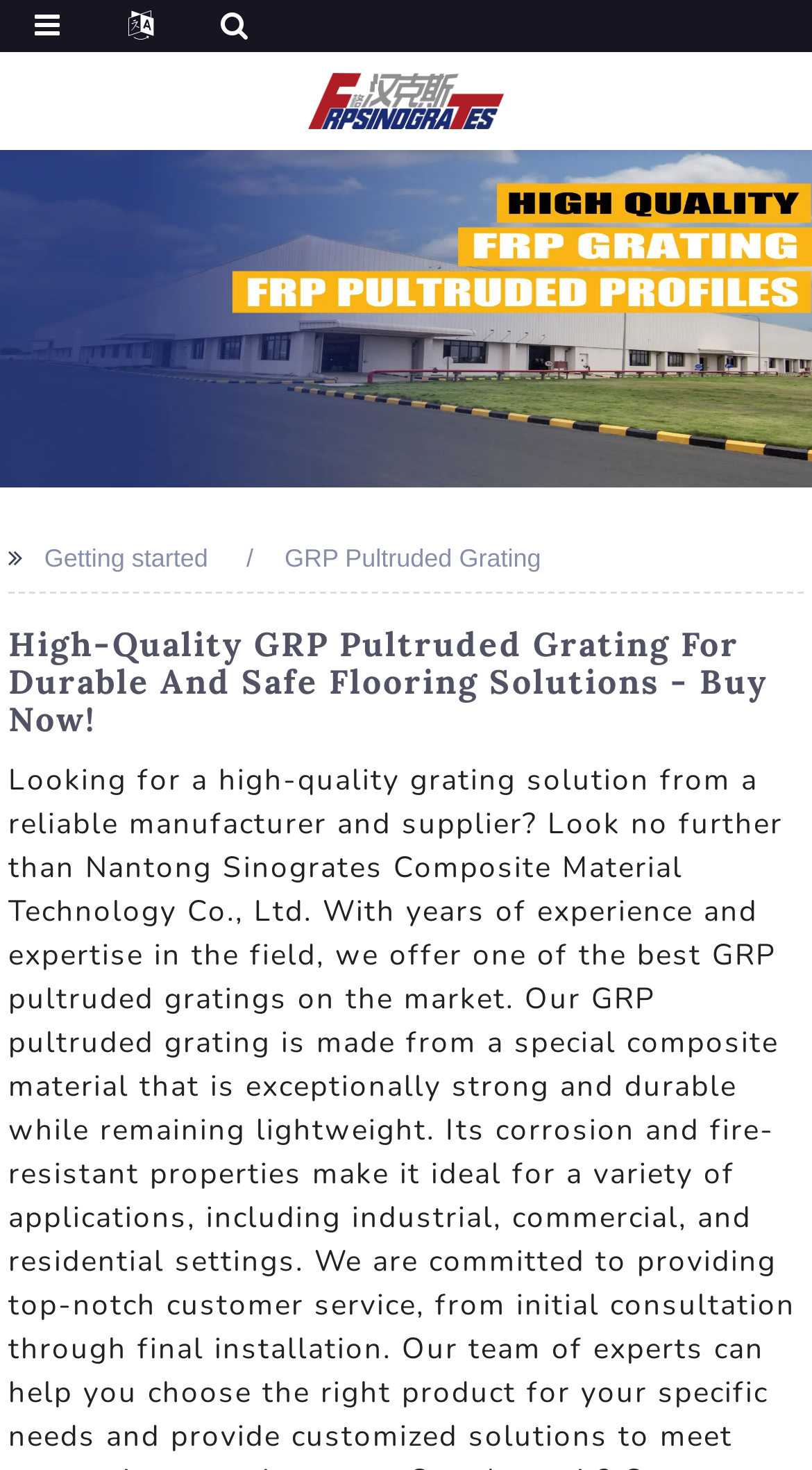Use a single word or phrase to answer the question: 
What is the first step to take on the webpage?

Getting started